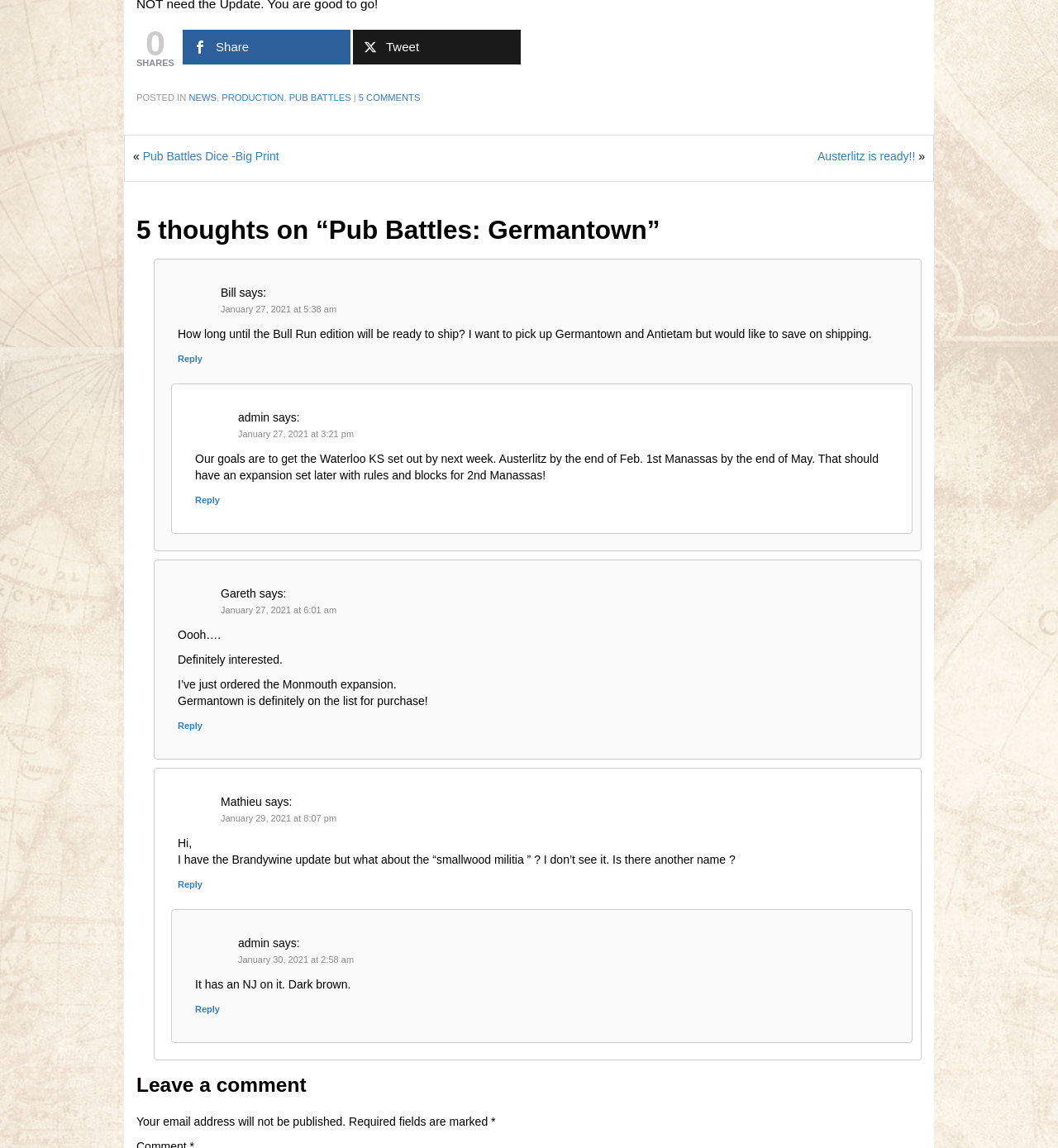How many comments are there on this article?
Using the visual information, answer the question in a single word or phrase.

5